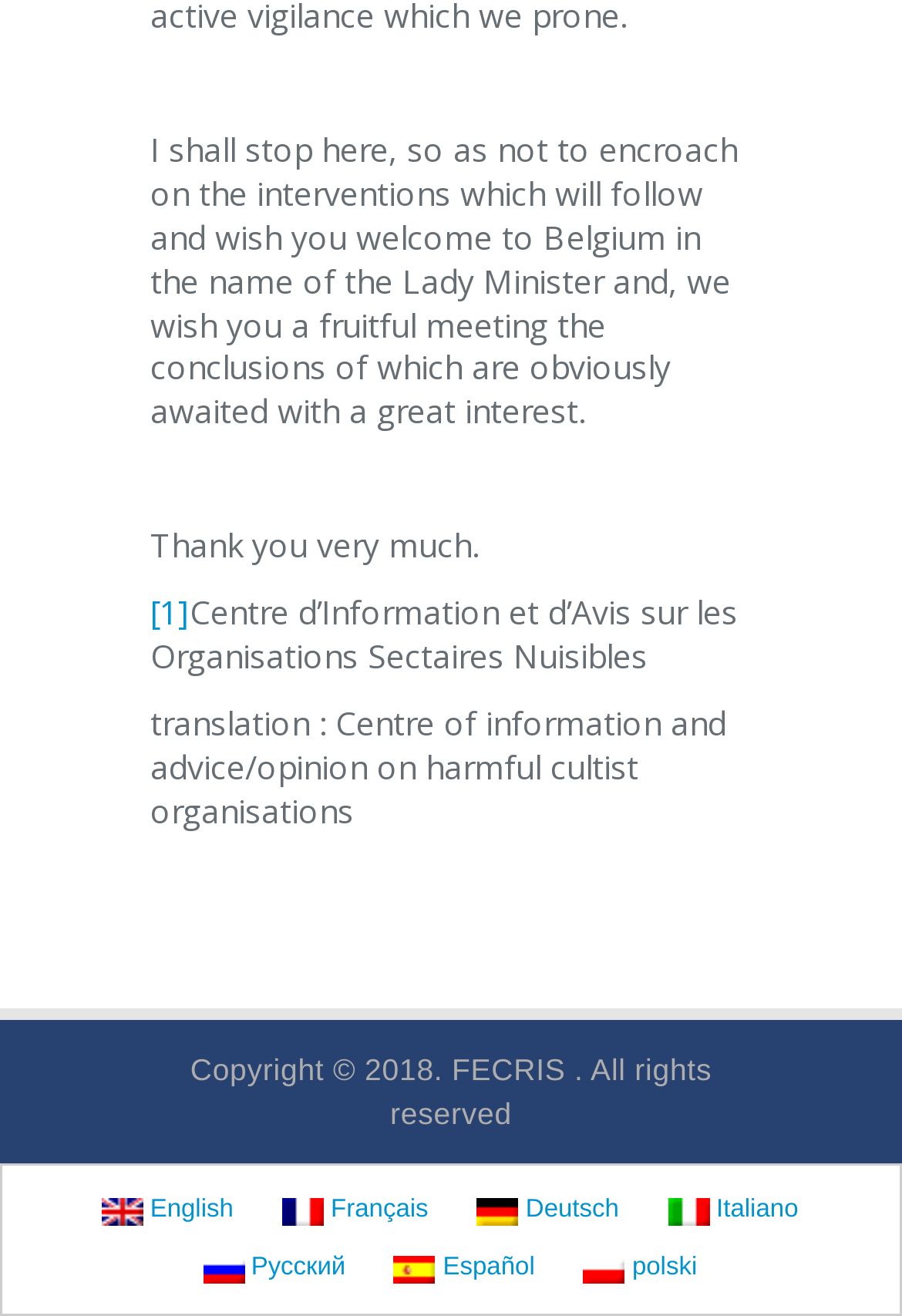Locate the bounding box coordinates of the area that needs to be clicked to fulfill the following instruction: "Select English language". The coordinates should be in the format of four float numbers between 0 and 1, namely [left, top, right, bottom].

[0.087, 0.9, 0.285, 0.939]